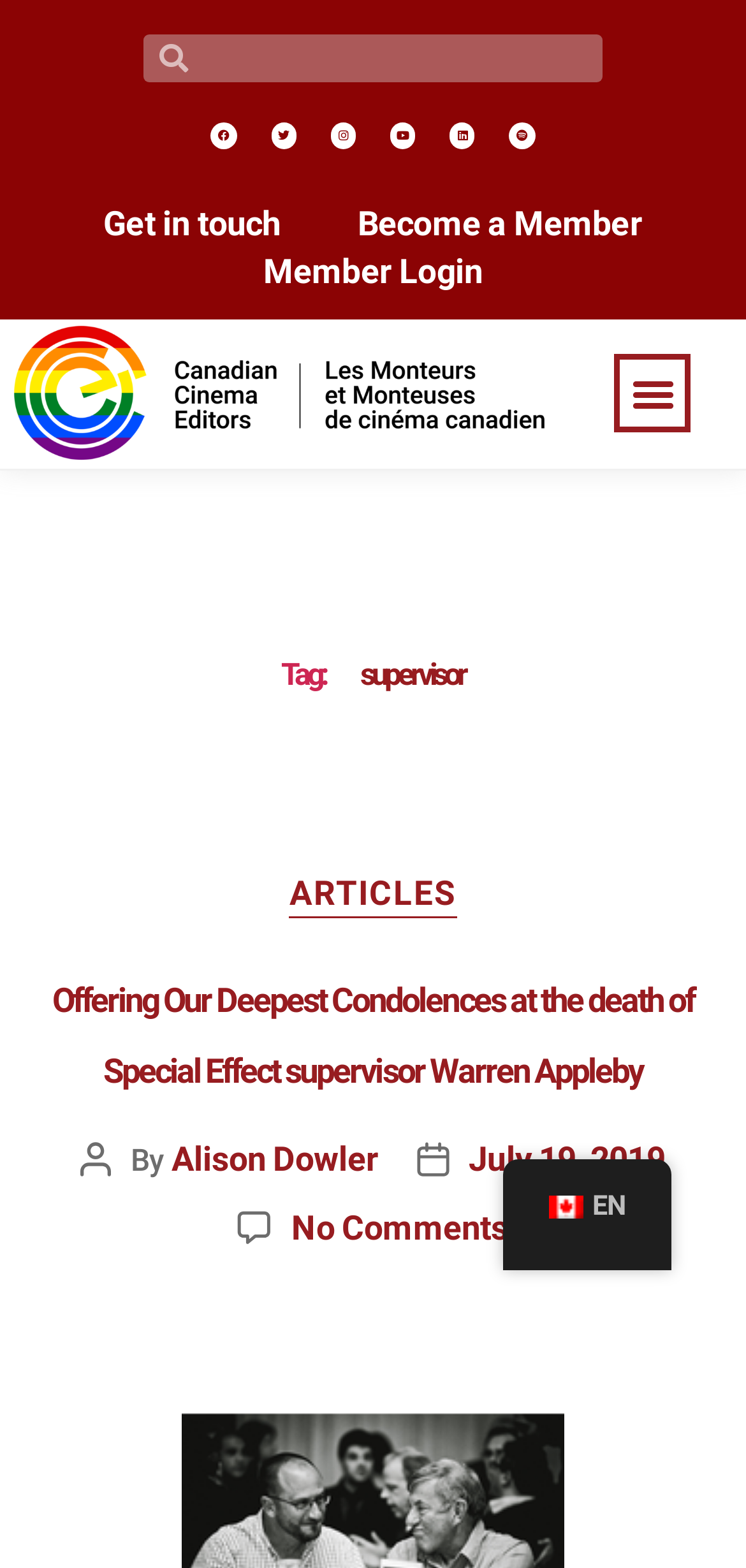Provide the bounding box coordinates for the area that should be clicked to complete the instruction: "Search for something".

None